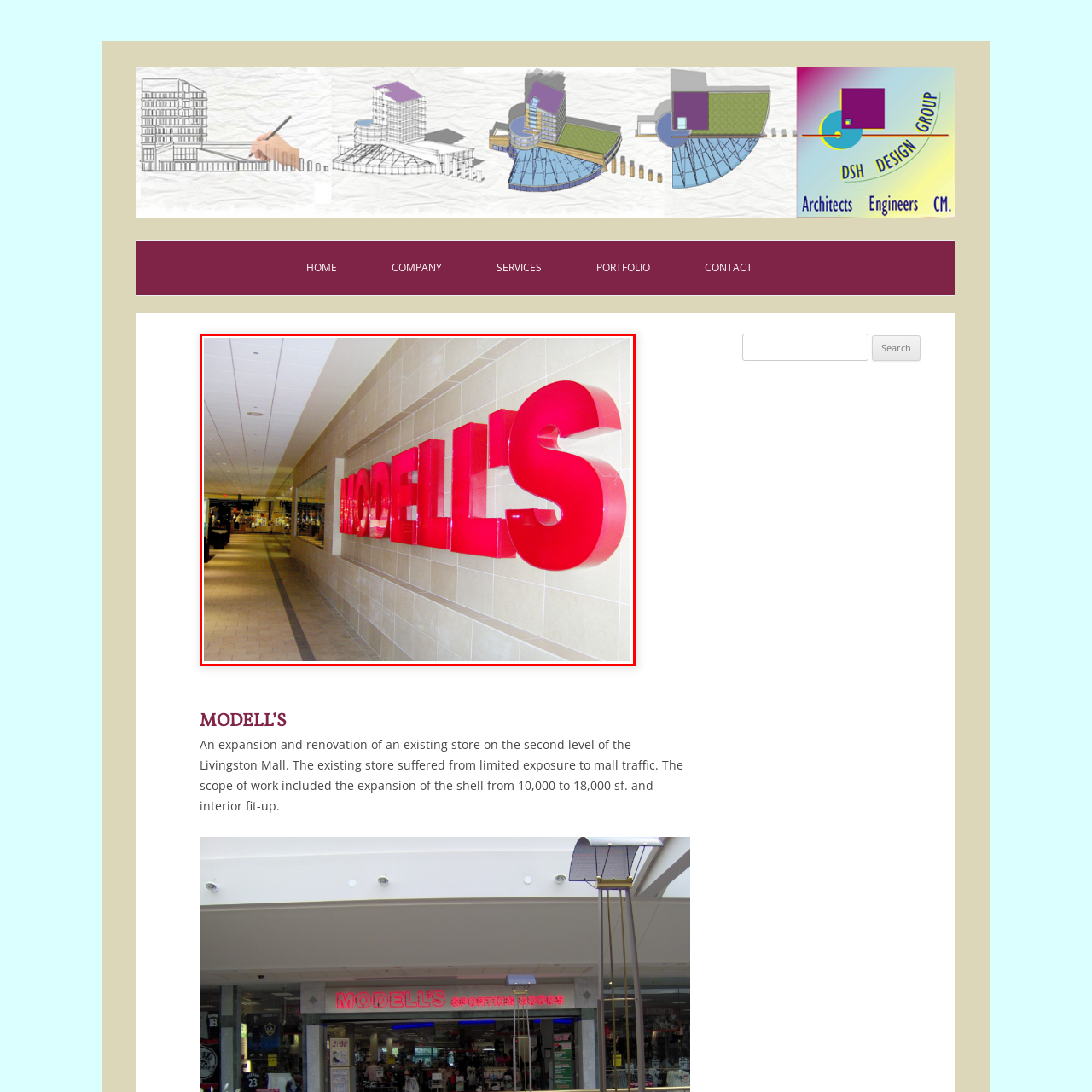What is the level of the mall where the store is located?
Pay attention to the section of the image highlighted by the red bounding box and provide a comprehensive answer to the question.

The store is situated on the second level of the Livingston Mall, which is a strategic location to increase its exposure to foot traffic and overcome the challenges posed by its previous layout.